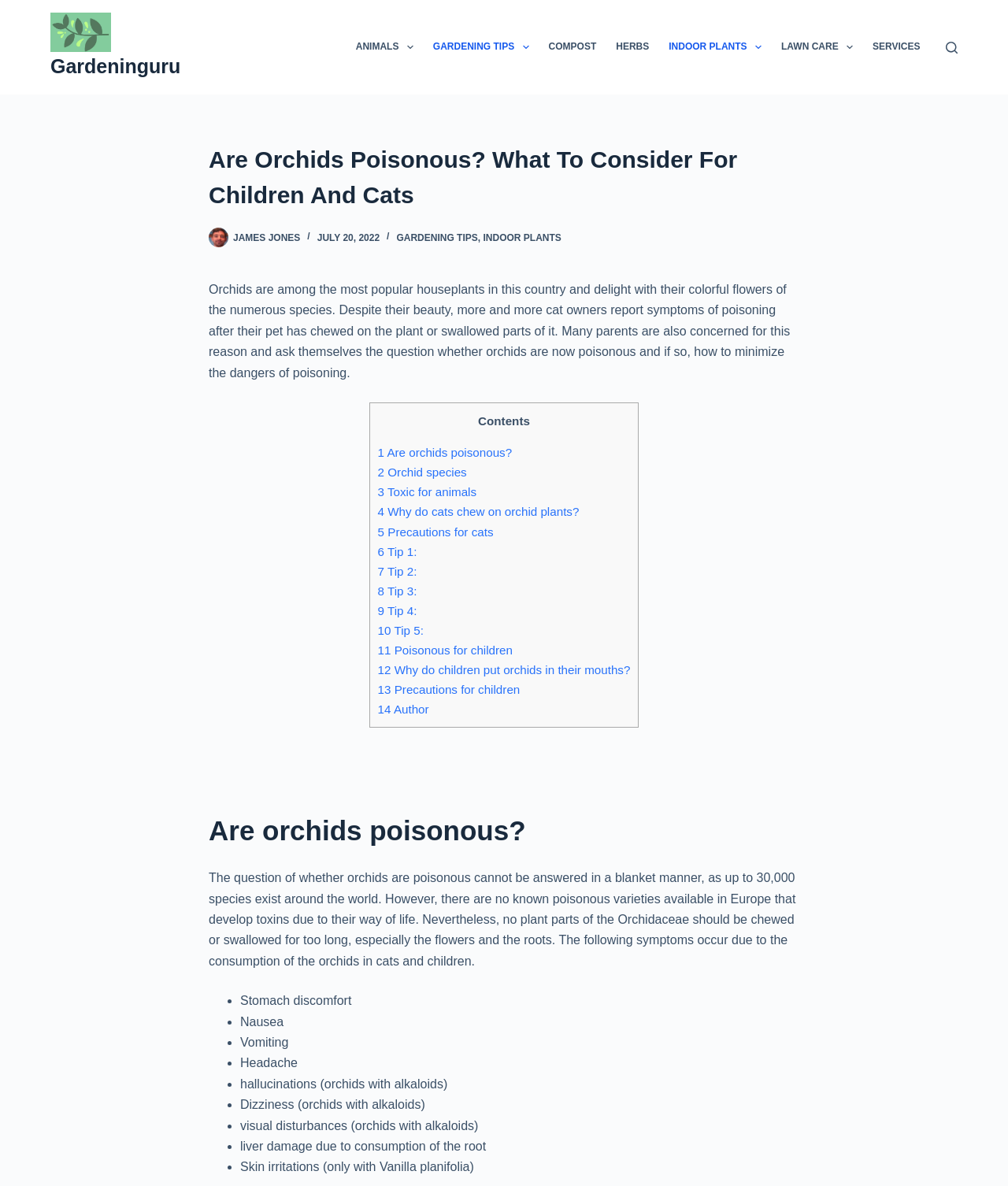Locate the bounding box coordinates of the element that should be clicked to fulfill the instruction: "Expand the 'INDOOR PLANTS' dropdown menu".

[0.654, 0.0, 0.765, 0.08]